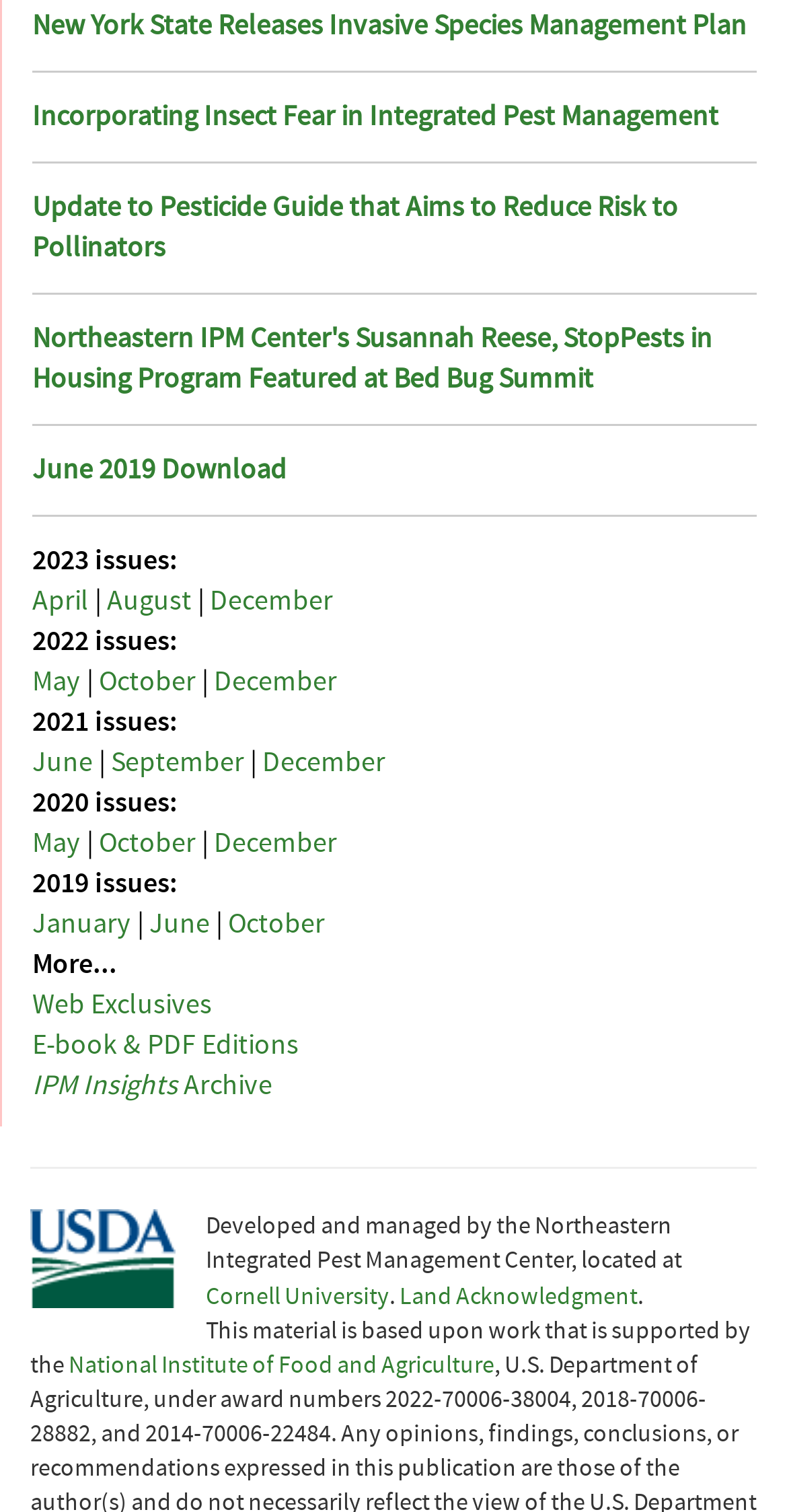Determine the bounding box coordinates for the HTML element described here: "June 2019 Download".

[0.041, 0.299, 0.364, 0.323]